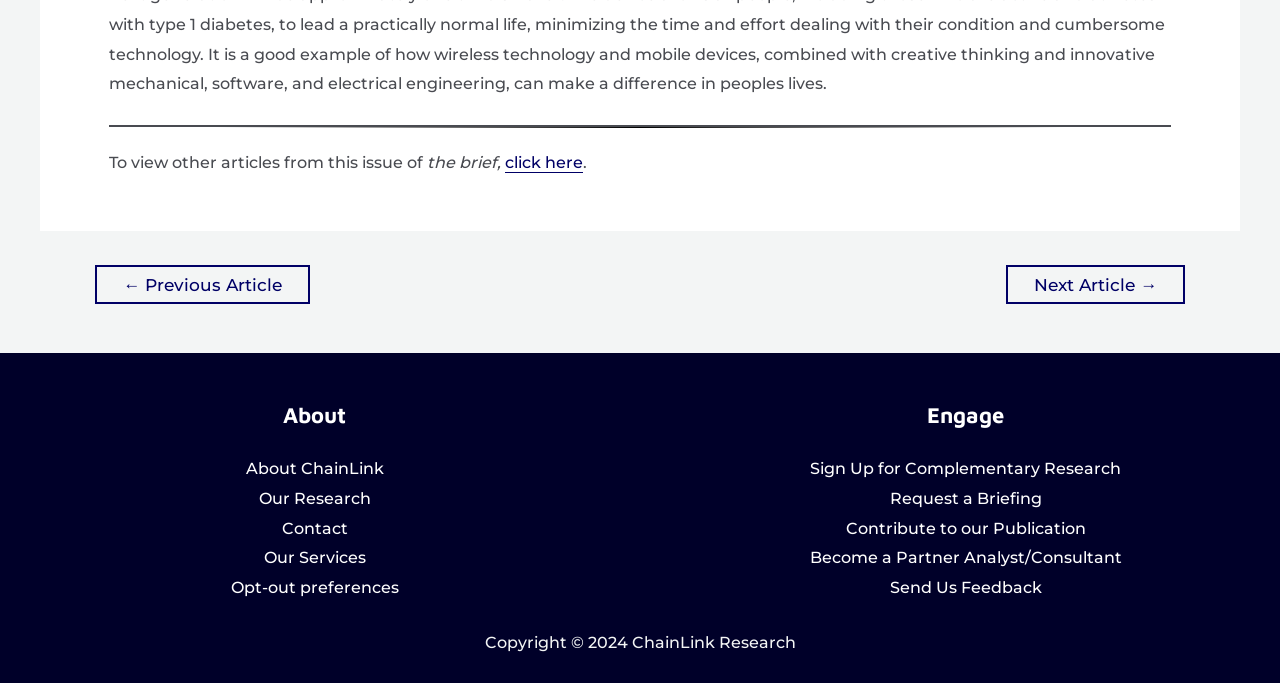Reply to the question with a single word or phrase:
What is the name of the organization mentioned in the footer?

ChainLink Research